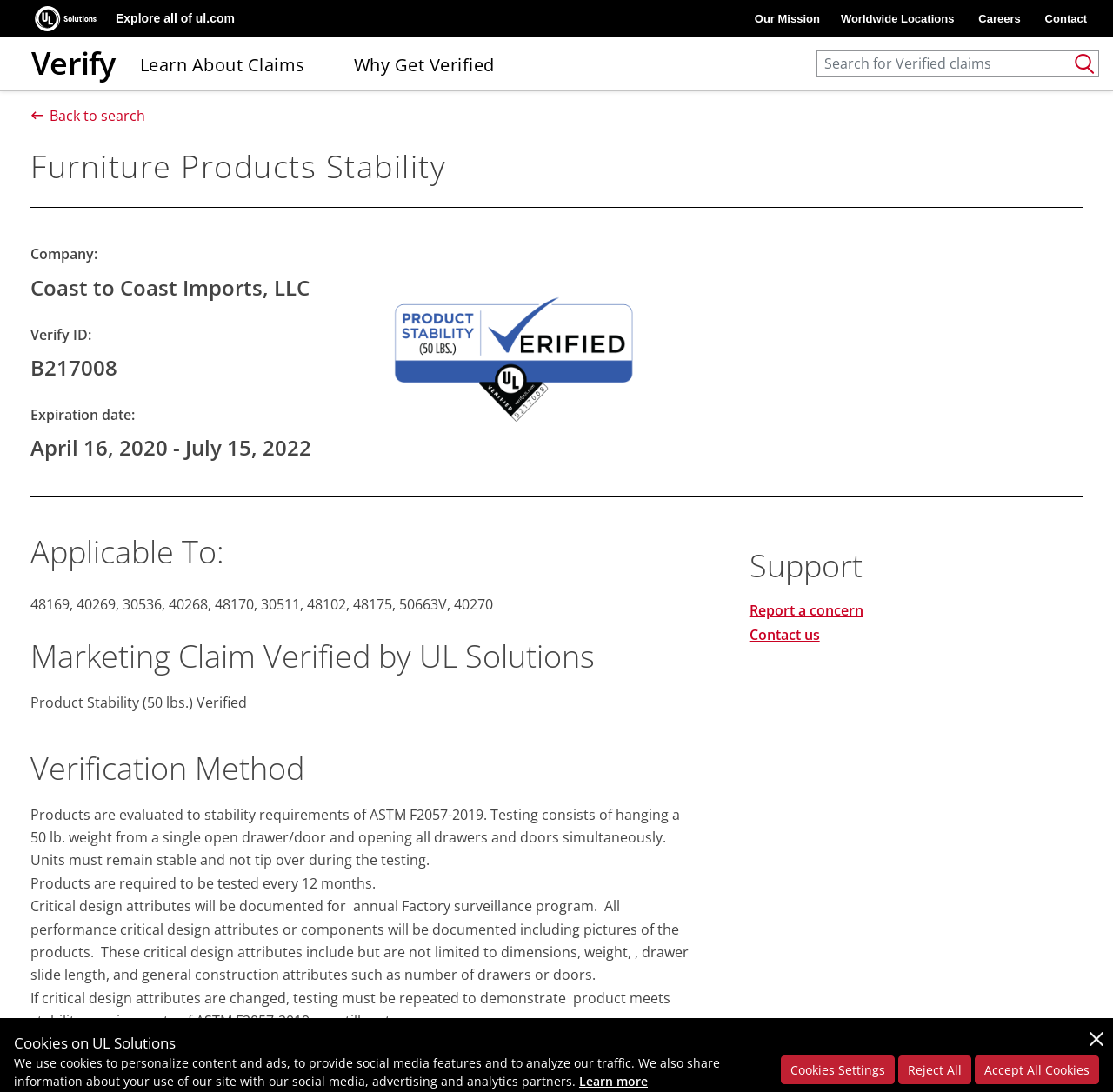Locate the bounding box coordinates of the element that needs to be clicked to carry out the instruction: "Verify". The coordinates should be given as four float numbers ranging from 0 to 1, i.e., [left, top, right, bottom].

[0.028, 0.038, 0.104, 0.077]